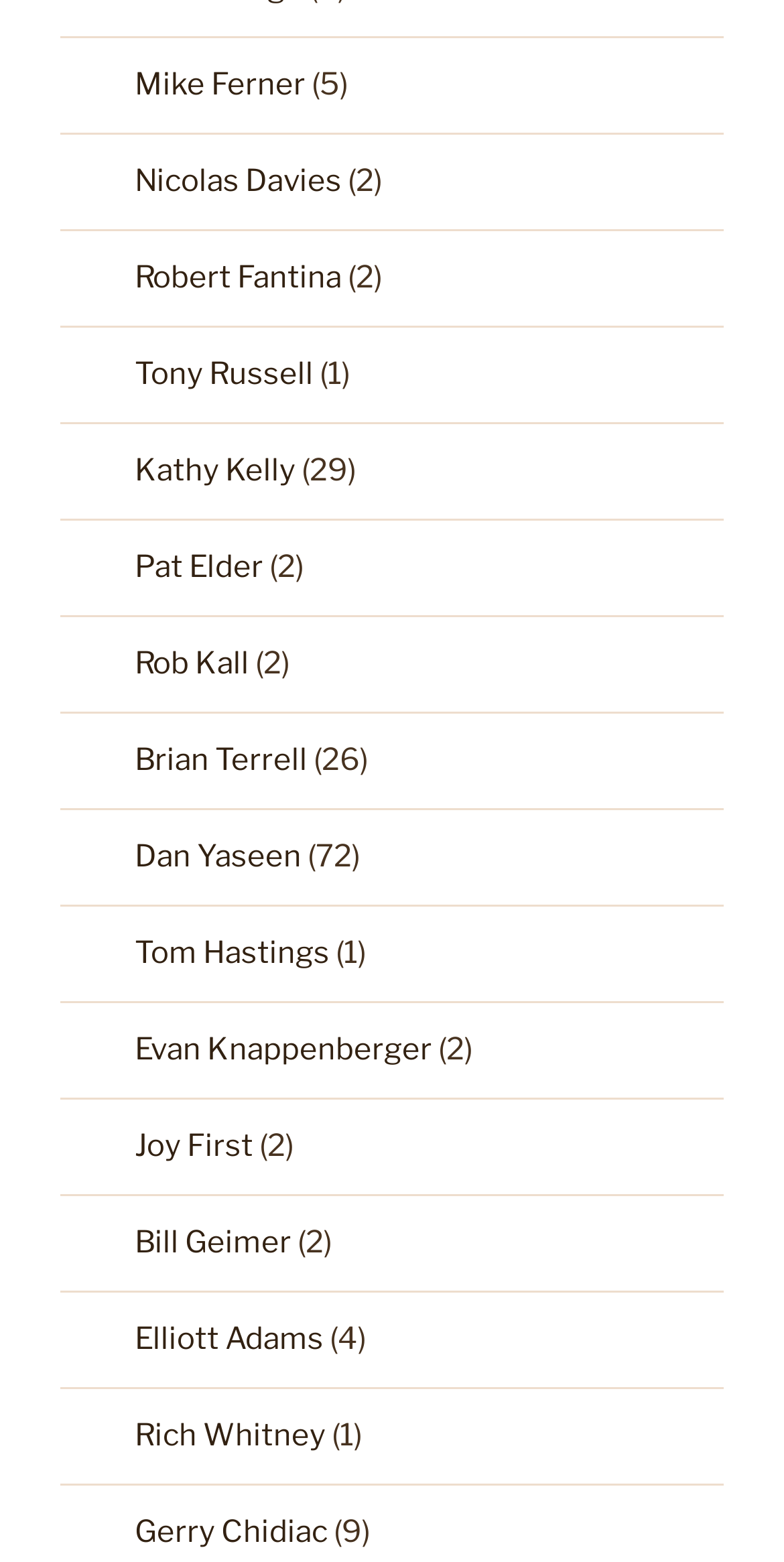Answer the question below in one word or phrase:
How many authors have written only one article?

4